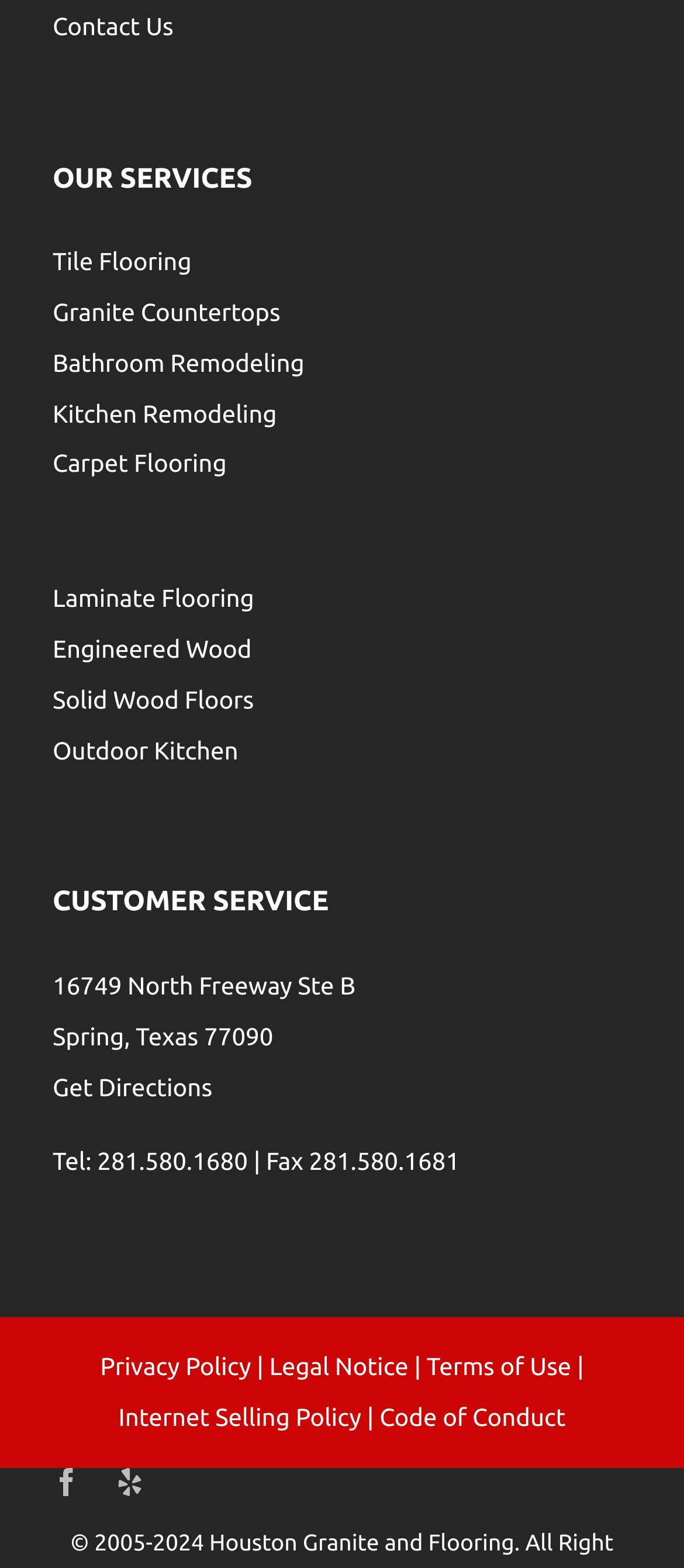Respond to the question below with a single word or phrase:
What social media platforms is the company on?

Facebook and Yelp